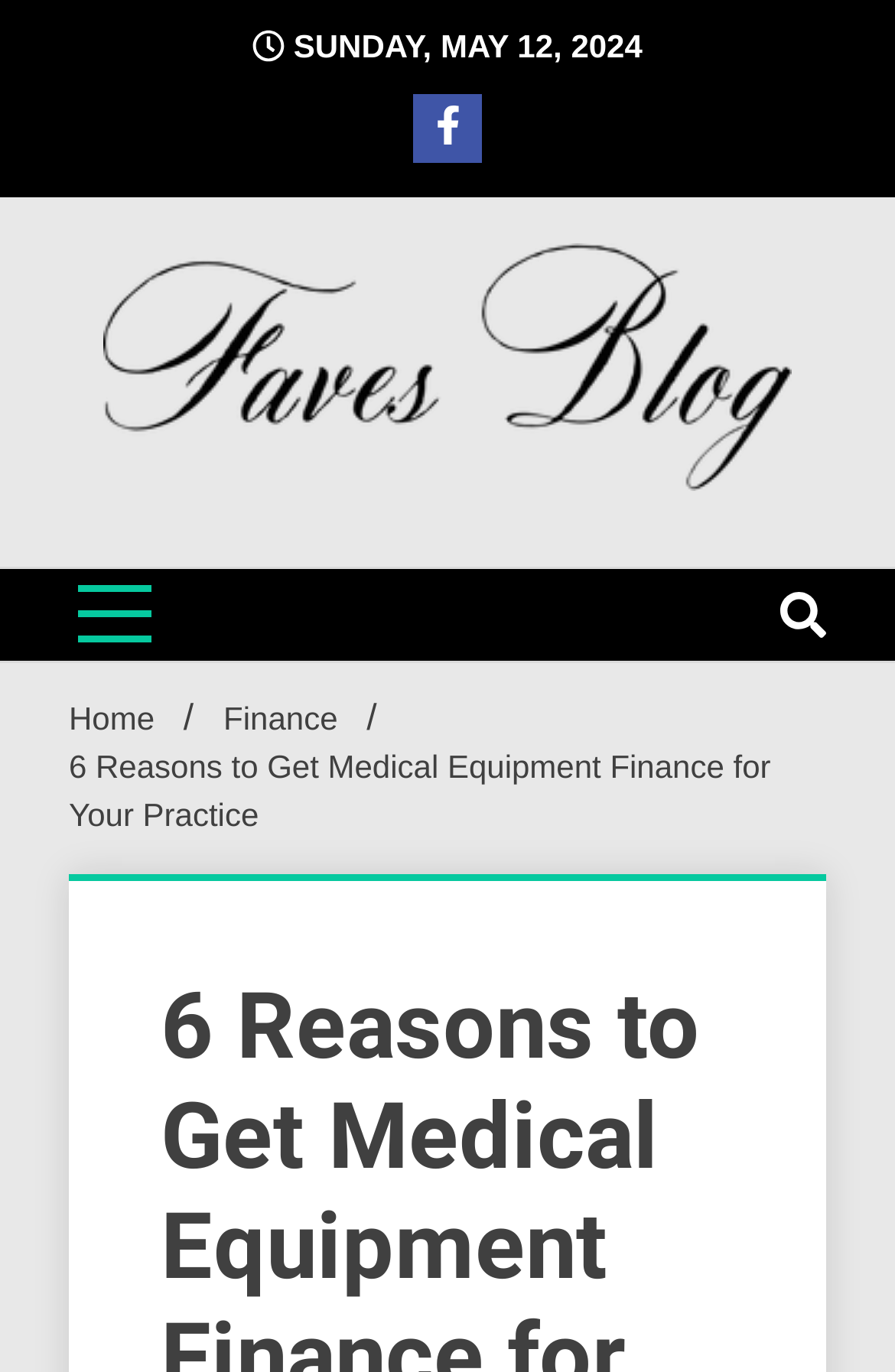Give the bounding box coordinates for the element described by: "Finance".

[0.25, 0.51, 0.377, 0.537]